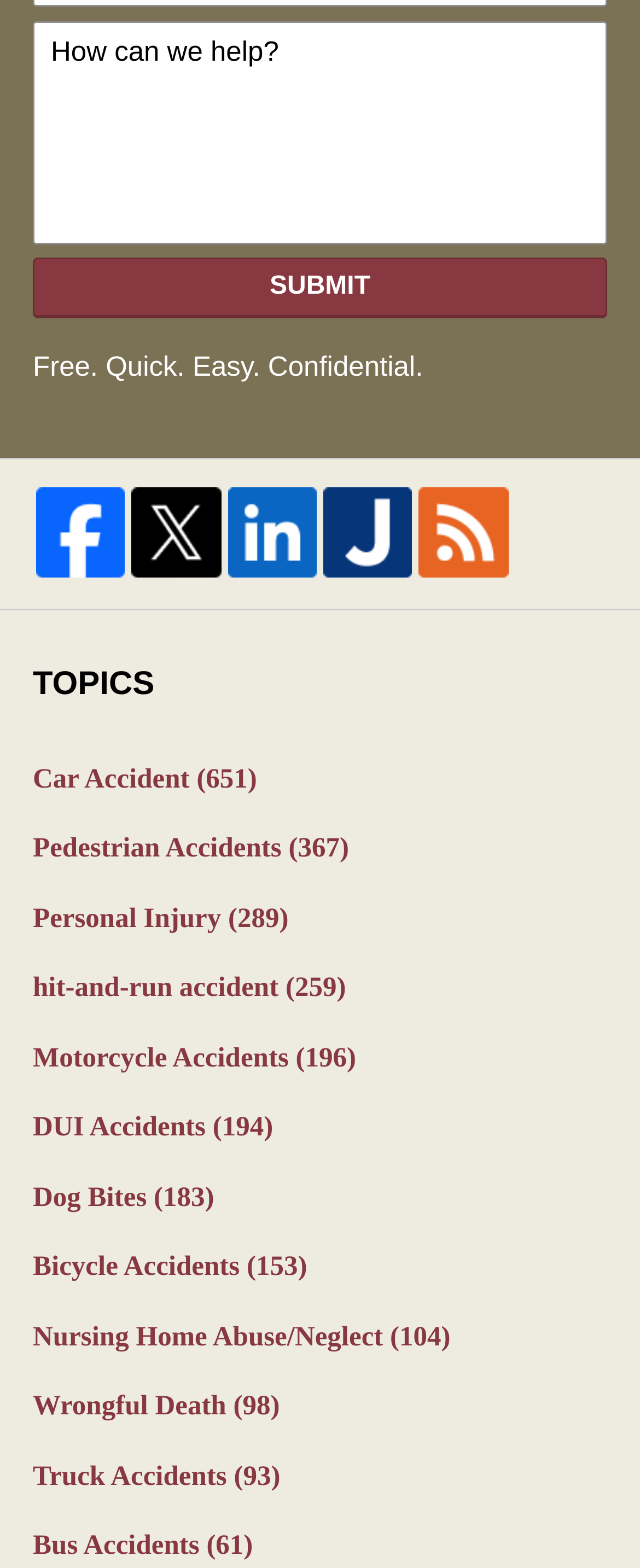Provide your answer to the question using just one word or phrase: What is the purpose of the textbox?

To ask for help